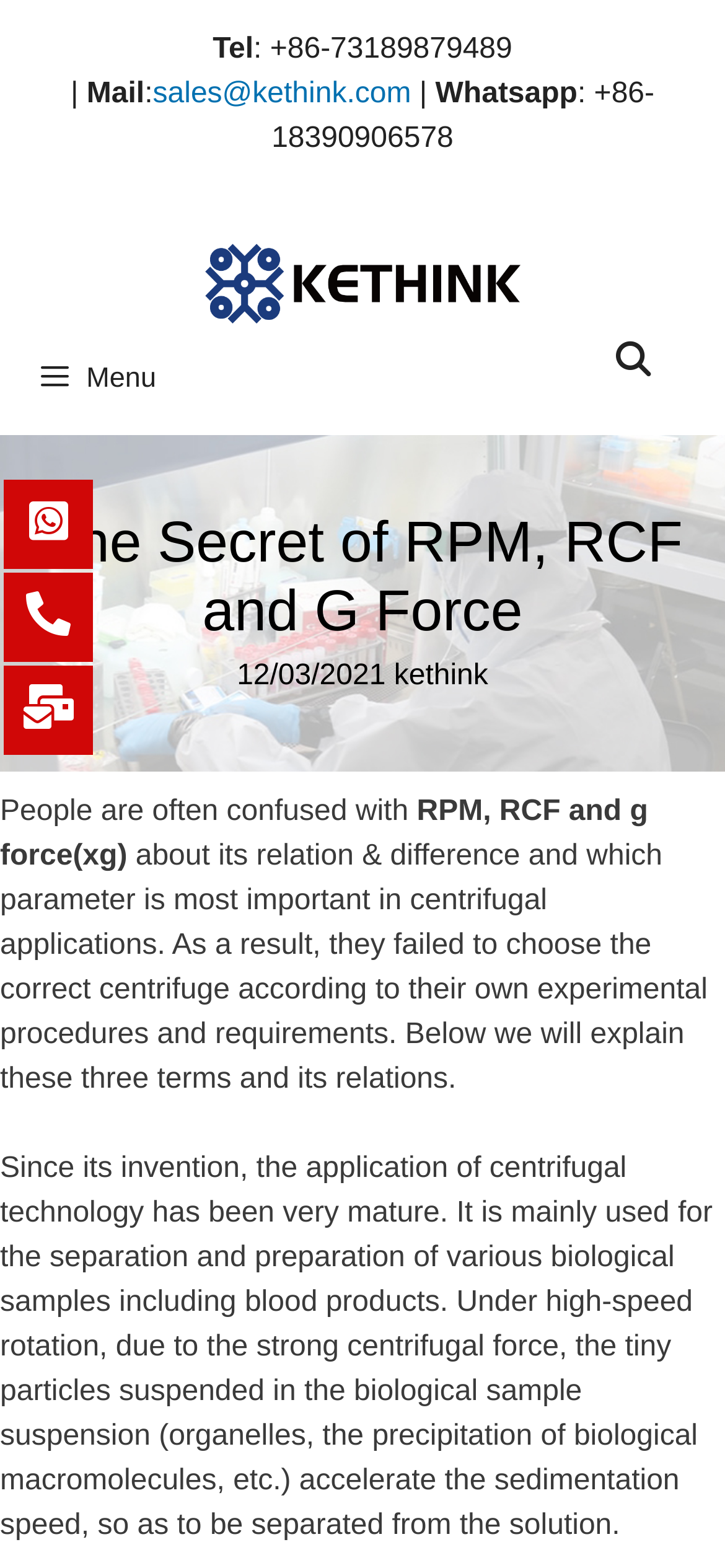Create a detailed summary of the webpage's content and design.

The webpage is about centrifuges and their applications, specifically discussing the differences between RPM, RCF, and g force. At the top, there is a banner with the site's name and a complementary section containing contact information, including a phone number, email, and WhatsApp number. Below the banner, there is a navigation menu with a search bar and a menu button.

The main content of the page is divided into sections. The first section has a heading "The Secret of RPM, RCF and G Force" and a timestamp indicating when the article was published. The article begins by explaining how people often get confused about the relationship and differences between RPM, RCF, and g force, and how this confusion leads to choosing the wrong centrifuge for their experimental procedures.

The article then delves into the explanation of these three terms and their relations. It also discusses the application of centrifugal technology, which has been widely used for the separation and preparation of biological samples, including blood products. The text explains how centrifugal force is used to separate tiny particles from solution under high-speed rotation.

There are also several links and icons scattered throughout the page, including social media links and a link to the site's homepage.